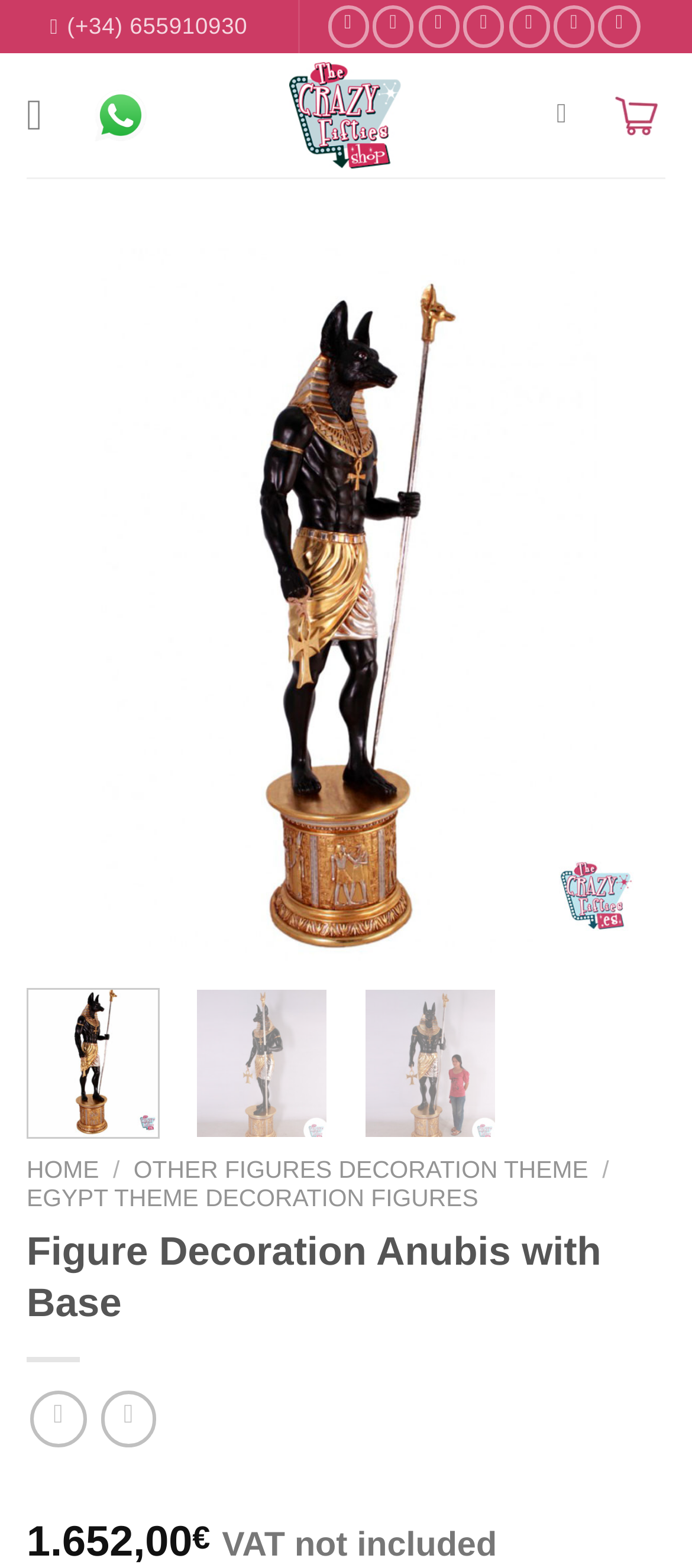Please provide a brief answer to the question using only one word or phrase: 
What is the name of the website?

Thecrazyfifties.es